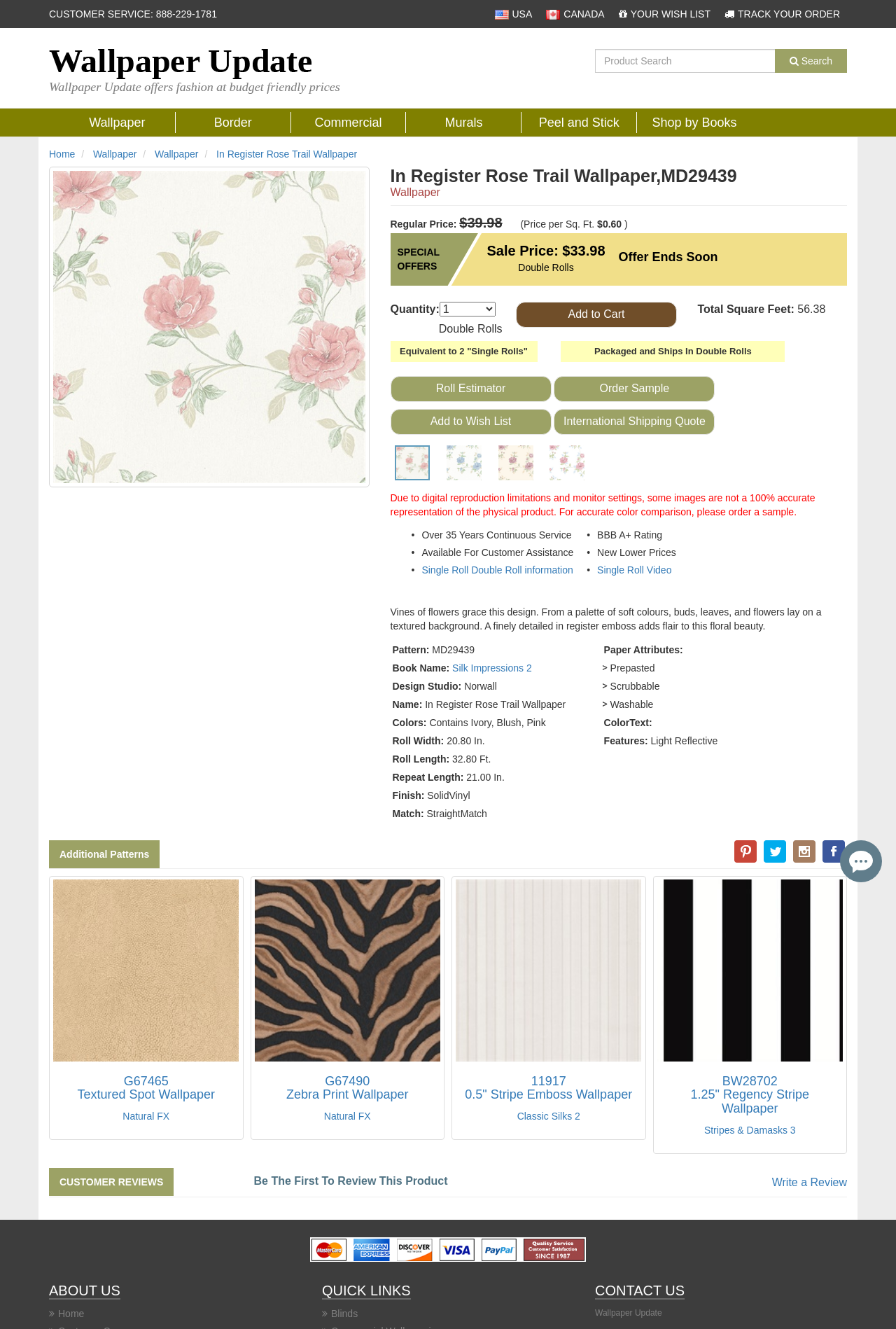Determine the bounding box coordinates of the area to click in order to meet this instruction: "Click on the 'podcasts' link".

None